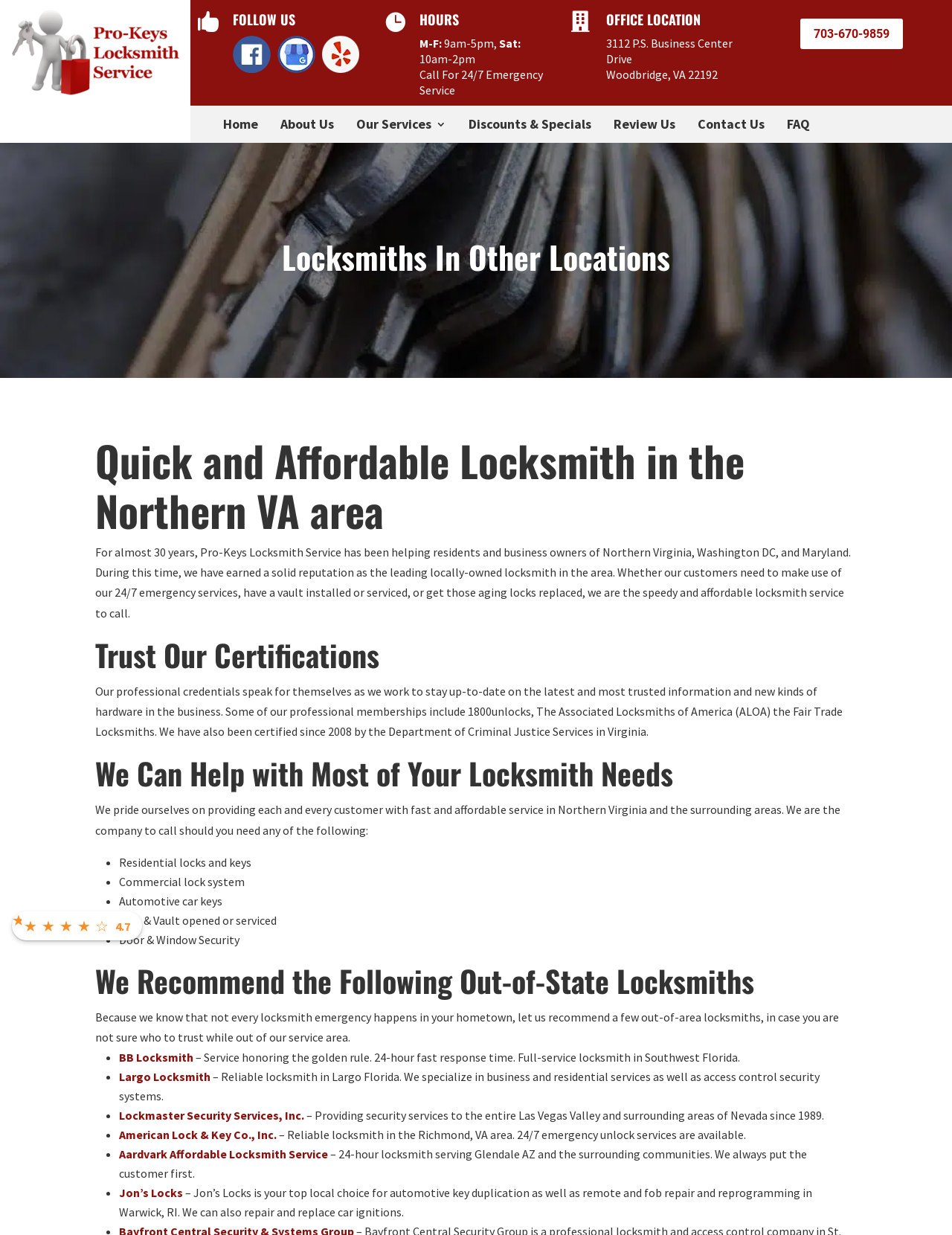Please find the bounding box coordinates (top-left x, top-left y, bottom-right x, bottom-right y) in the screenshot for the UI element described as follows: Review Us

[0.645, 0.096, 0.709, 0.109]